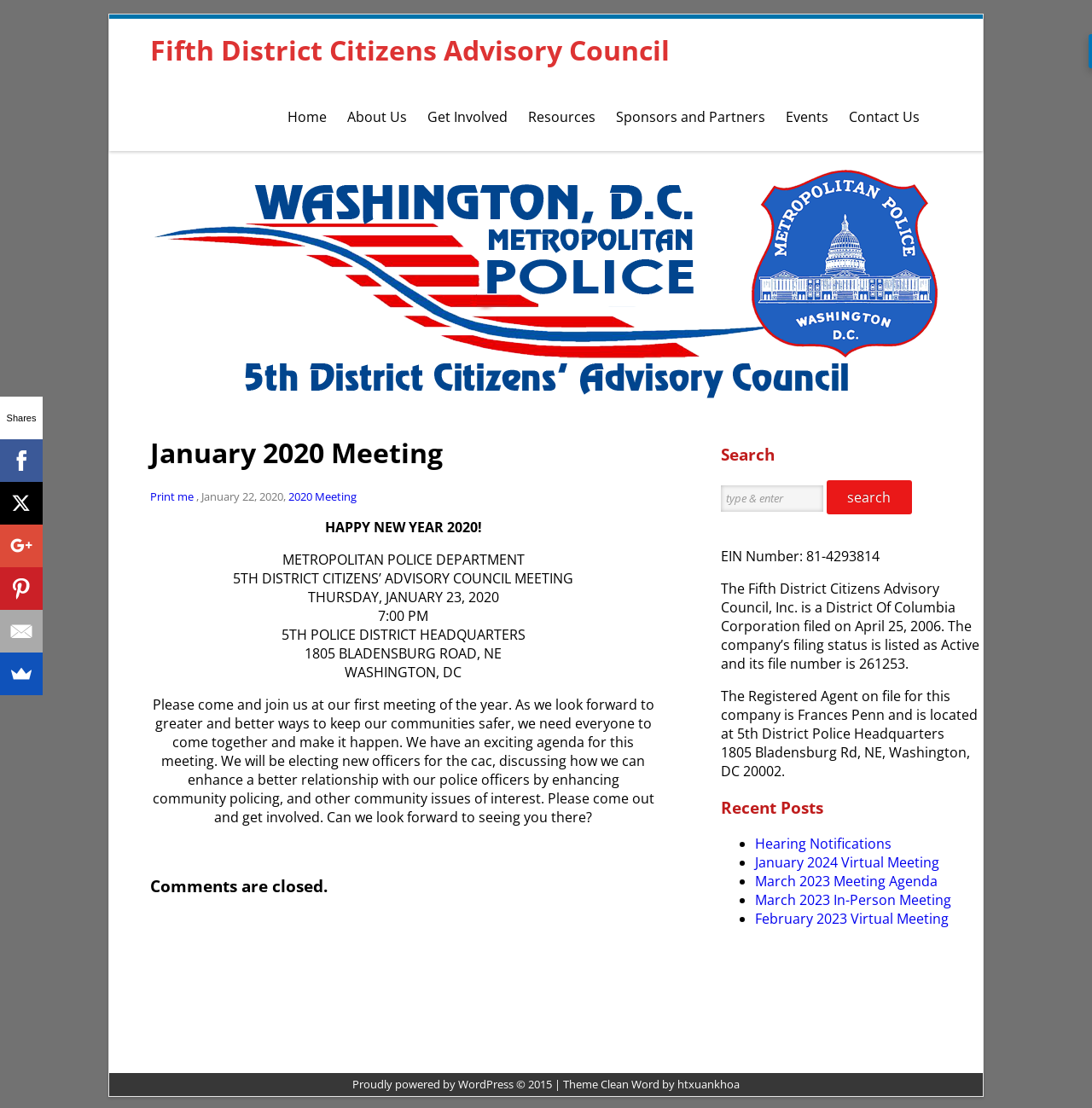Provide the bounding box coordinates for the area that should be clicked to complete the instruction: "Click the 'Print me' link".

[0.138, 0.441, 0.18, 0.455]